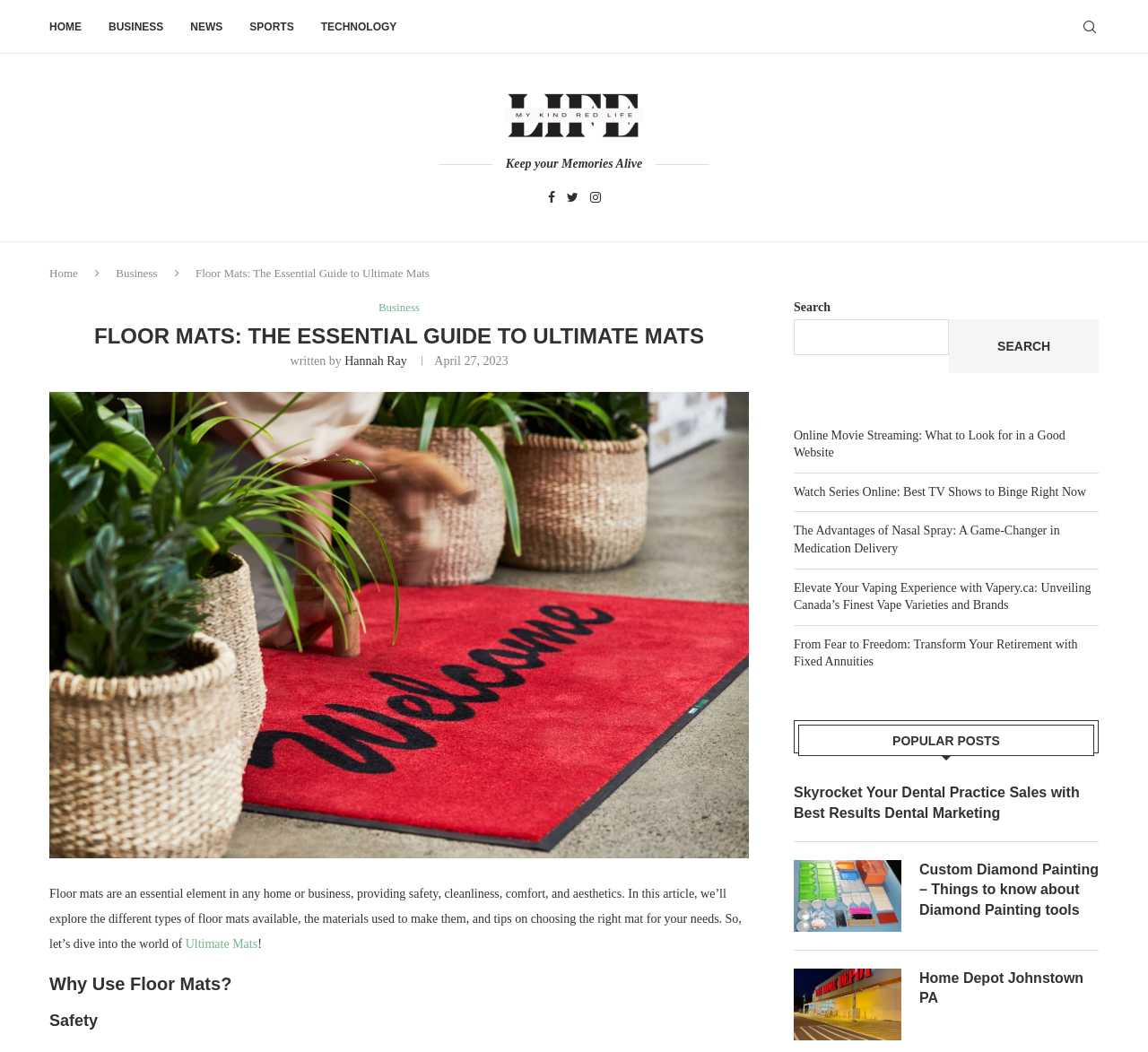Please identify the coordinates of the bounding box for the clickable region that will accomplish this instruction: "Explore the BUSINESS section".

[0.101, 0.253, 0.137, 0.266]